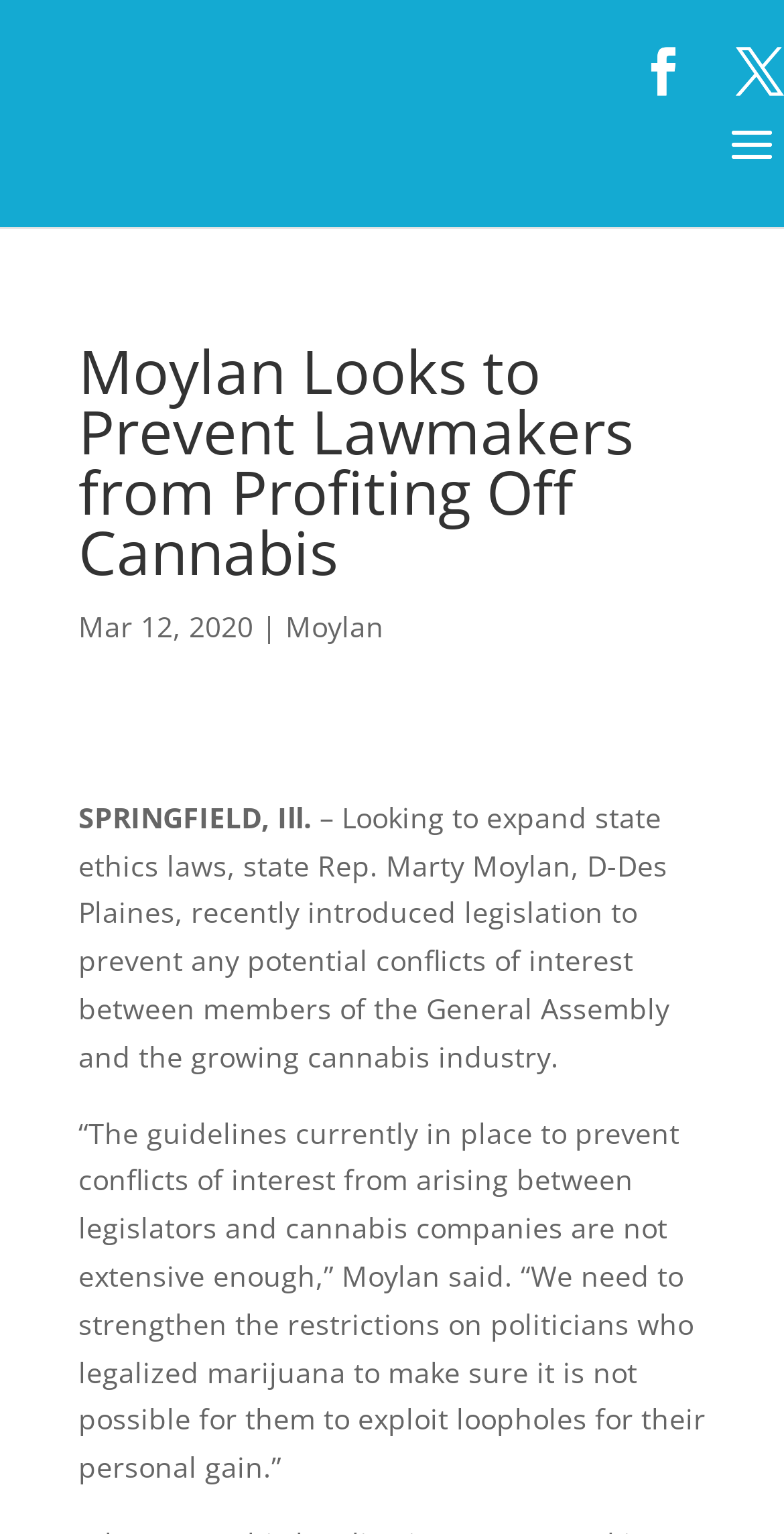What is the location mentioned in the article?
Provide a detailed answer to the question using information from the image.

The location 'Springfield, Ill.' is mentioned in the webpage as the location where the legislation was introduced.